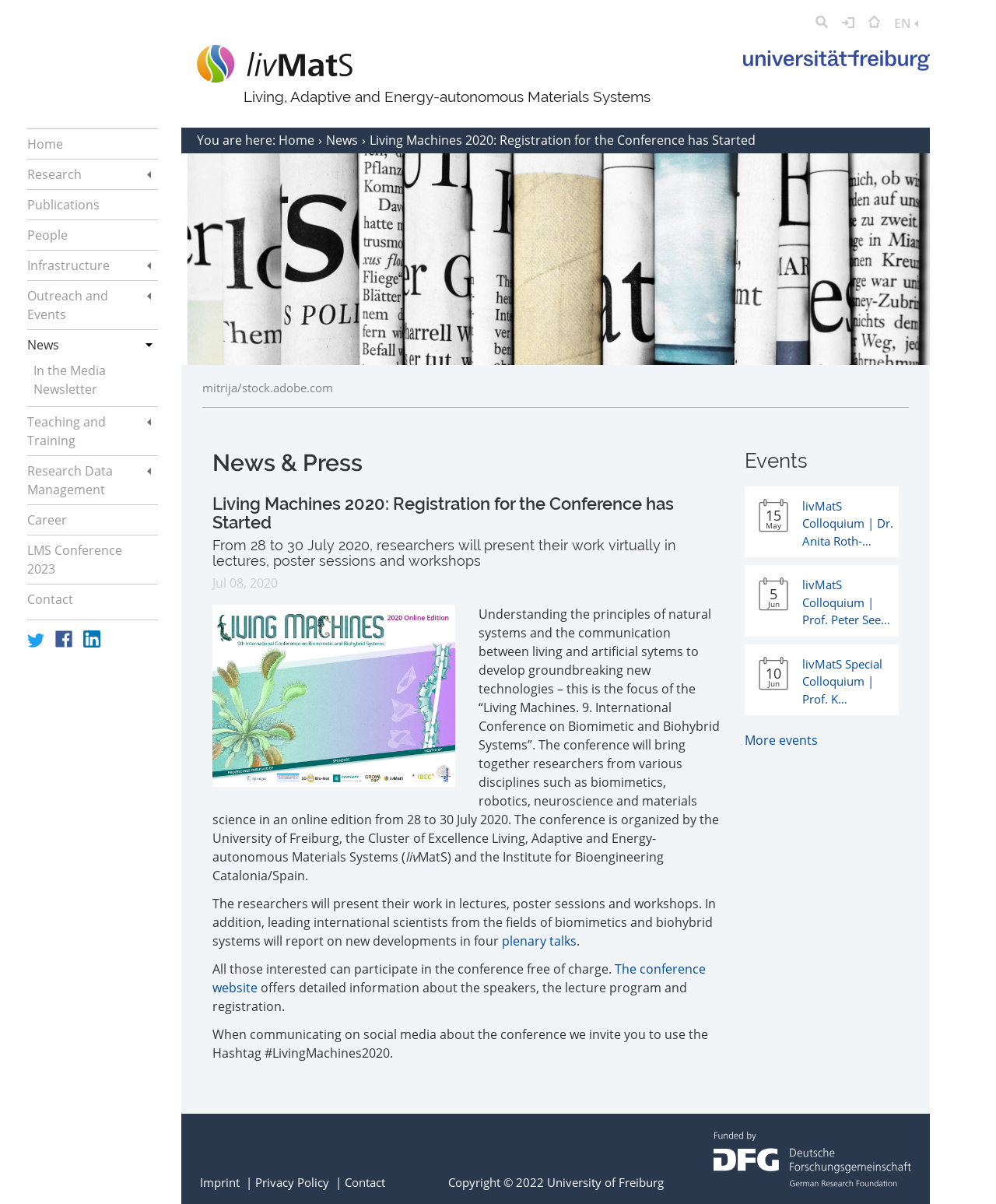Identify the bounding box coordinates of the element that should be clicked to fulfill this task: "View the Living Machines 2020 conference details". The coordinates should be provided as four float numbers between 0 and 1, i.e., [left, top, right, bottom].

[0.371, 0.109, 0.759, 0.123]